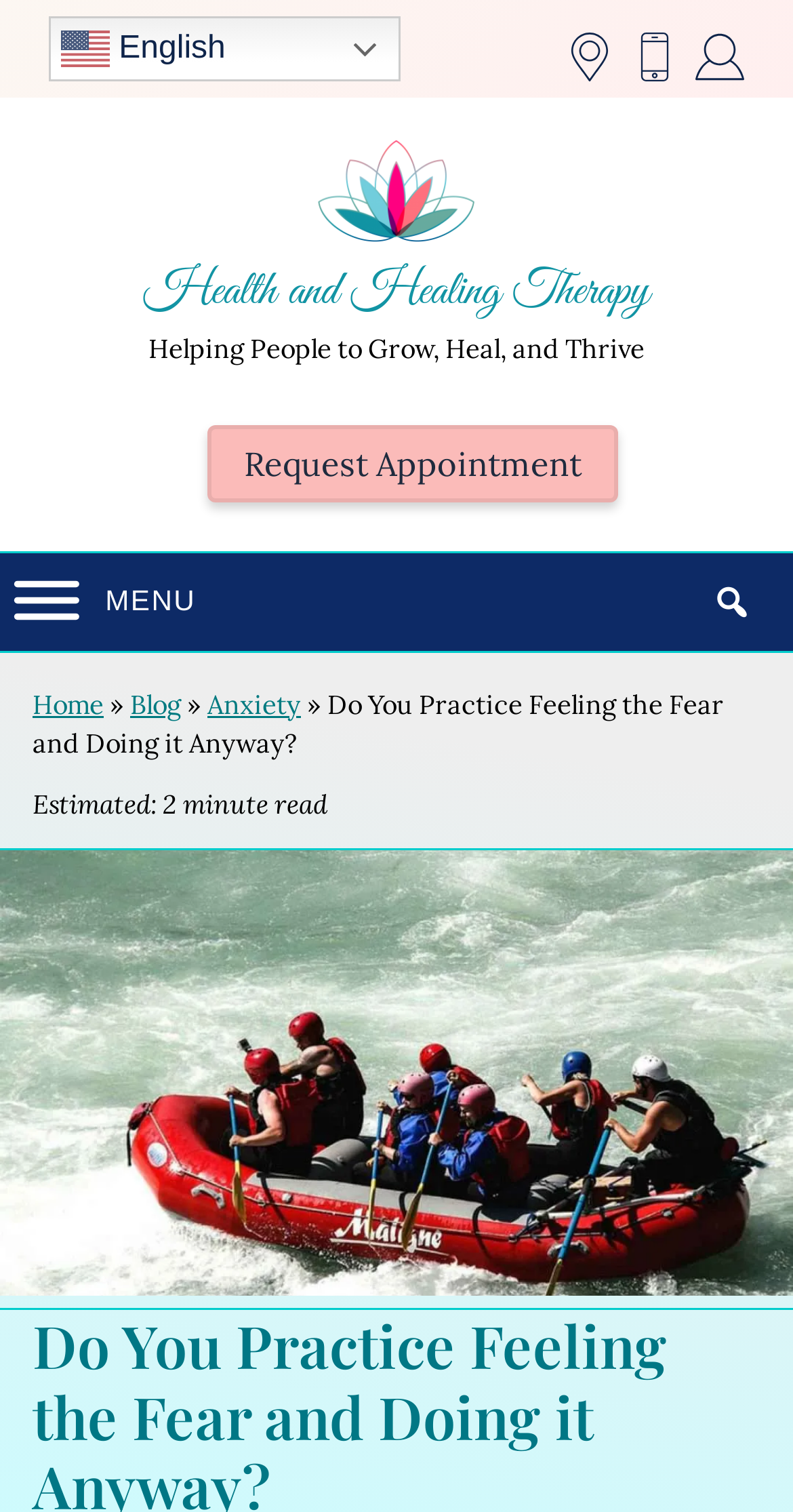Please answer the following question using a single word or phrase: 
What is the estimated reading time of the article?

2 minute read